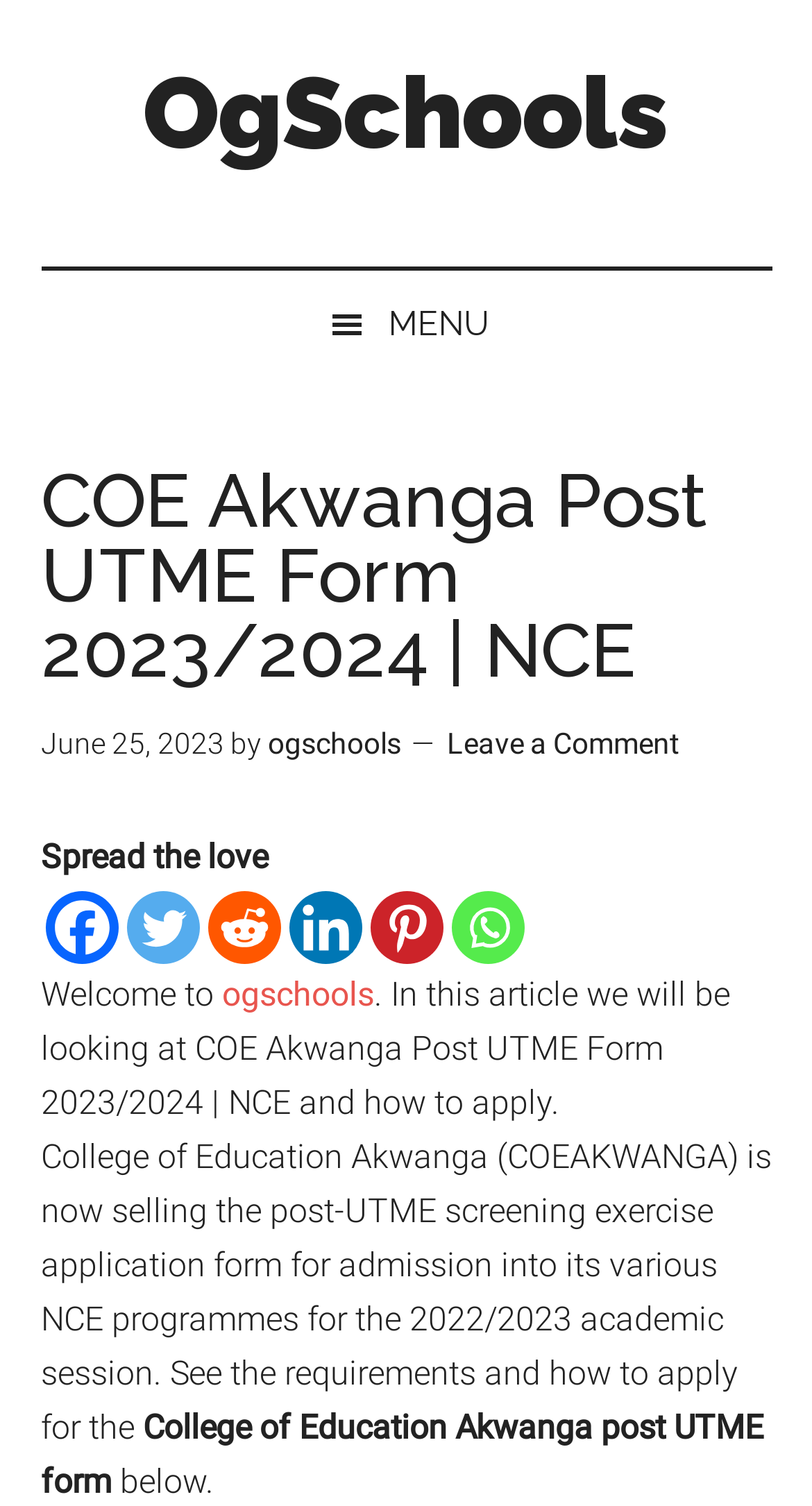Given the element description: "ogschools", predict the bounding box coordinates of this UI element. The coordinates must be four float numbers between 0 and 1, given as [left, top, right, bottom].

[0.273, 0.647, 0.46, 0.673]